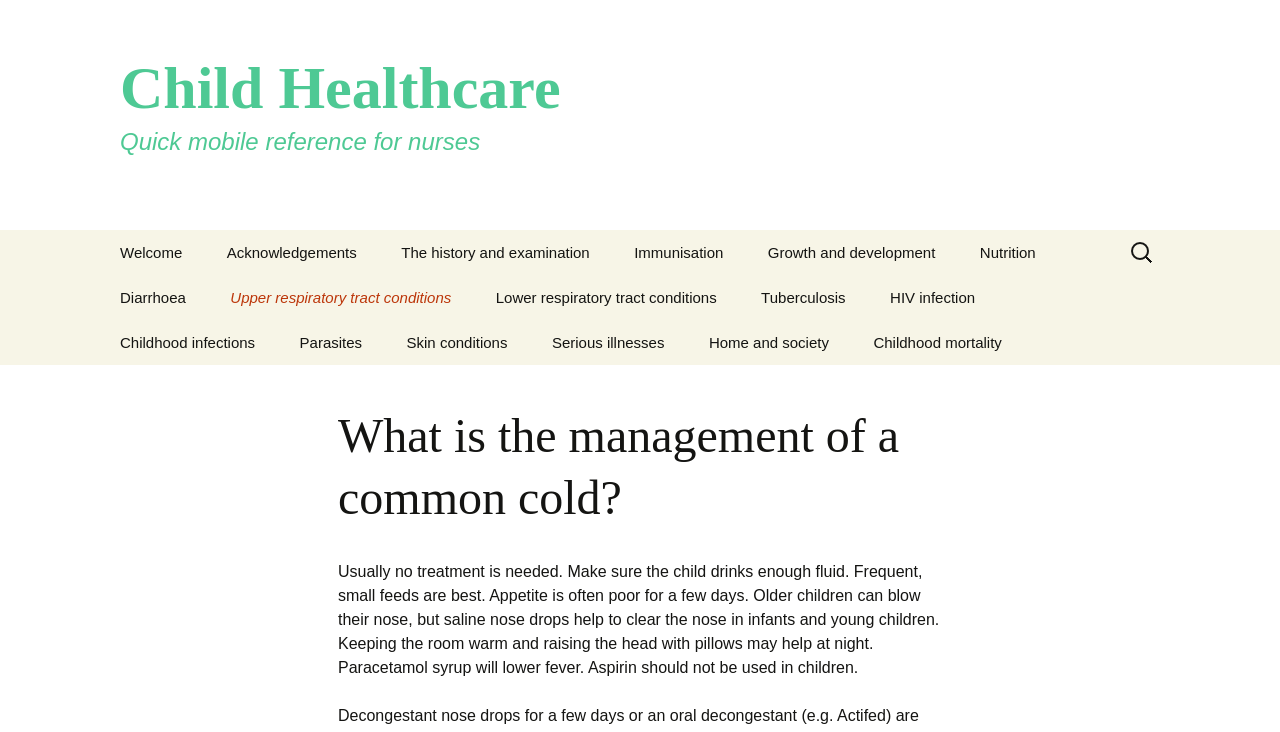Kindly determine the bounding box coordinates of the area that needs to be clicked to fulfill this instruction: "Explore 'Immunisation against haemophilus influenzae'".

[0.48, 0.867, 0.636, 0.949]